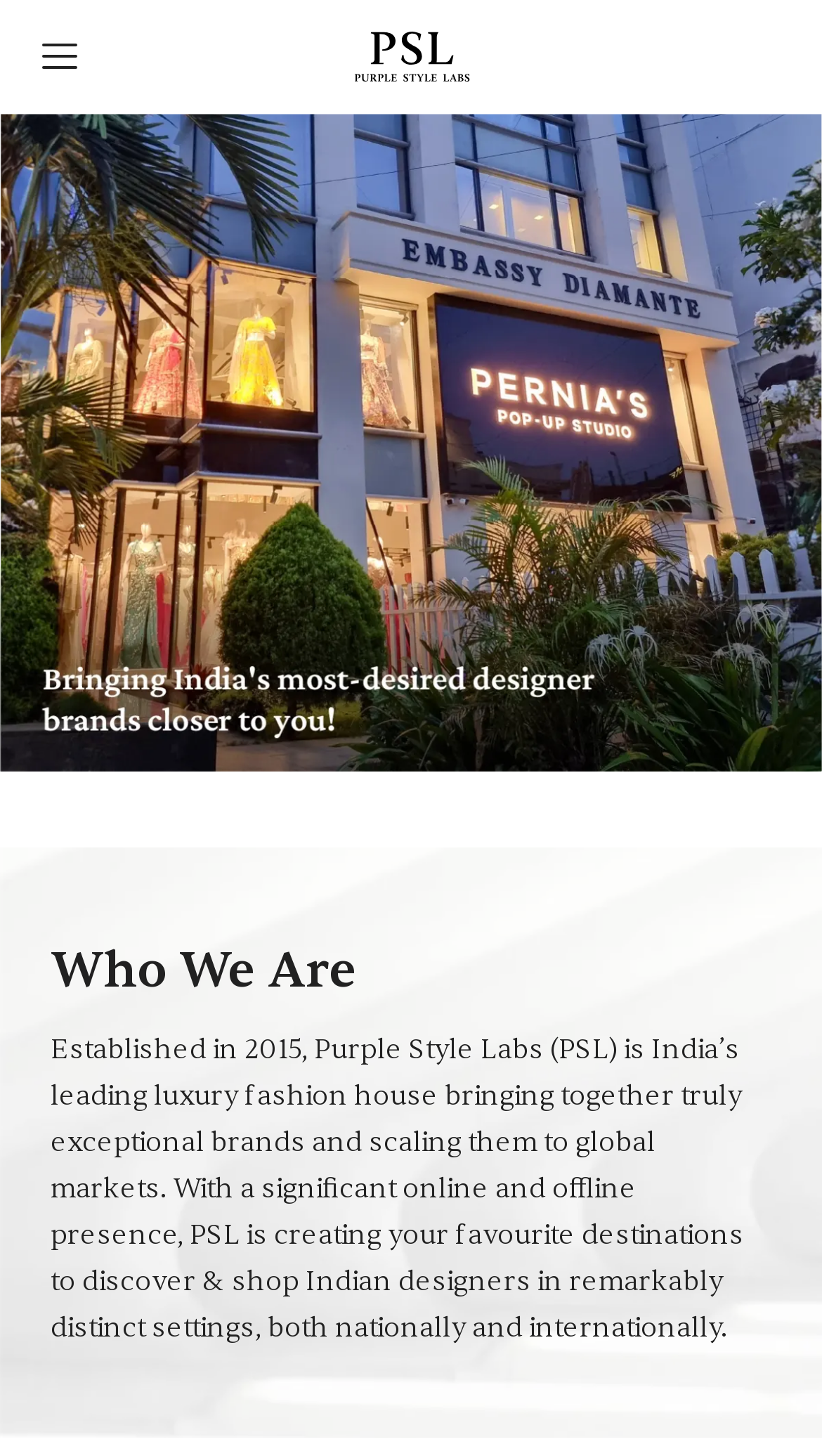What is the topic of the heading element?
Give a comprehensive and detailed explanation for the question.

The topic of the heading element can be determined by looking at the text content of the heading element, which is 'Who We Are'.